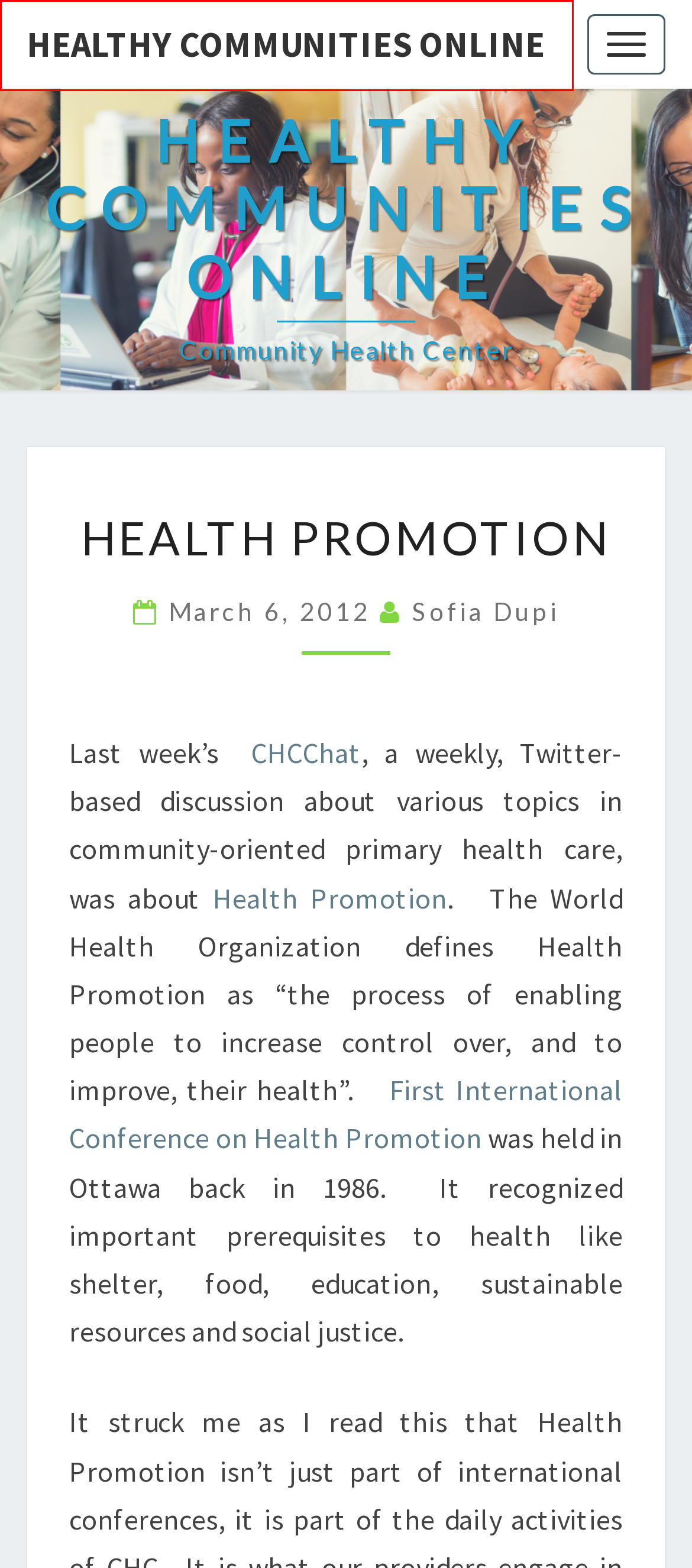Given a webpage screenshot featuring a red rectangle around a UI element, please determine the best description for the new webpage that appears after the element within the bounding box is clicked. The options are:
A. Sofia Dupi, Author at Healthy Communities Online
B. Blog Tool, Publishing Platform, and CMS – WordPress.org
C. Healthy Communities Online - Community Health Center
D. Early Detection Archives - Healthy Communities Online
E. Social Media Archives - Healthy Communities Online
F. Nisarg – WordPress theme | WordPress.org
G. School Based Health Centers Archives - Healthy Communities Online
H. WYA Archives - Healthy Communities Online

C